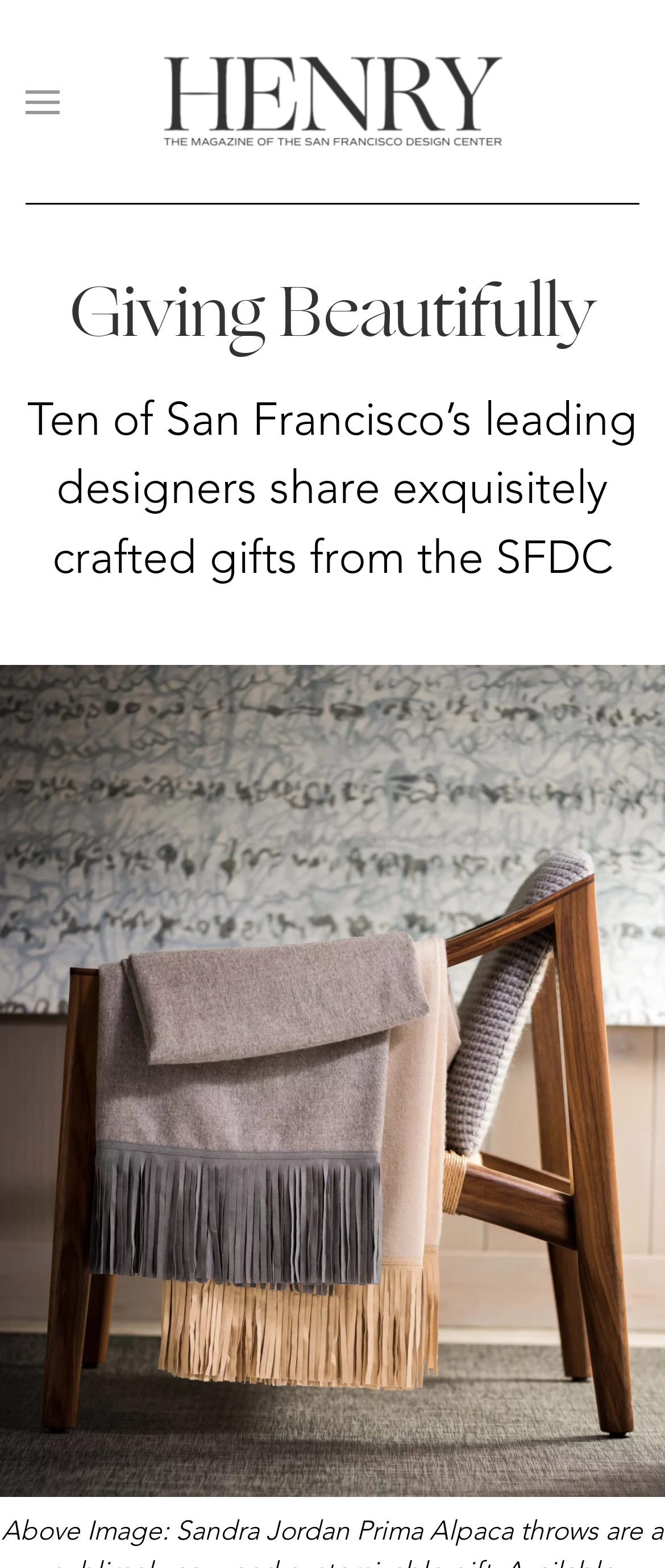Respond concisely with one word or phrase to the following query:
What is the orientation of the separator?

Horizontal